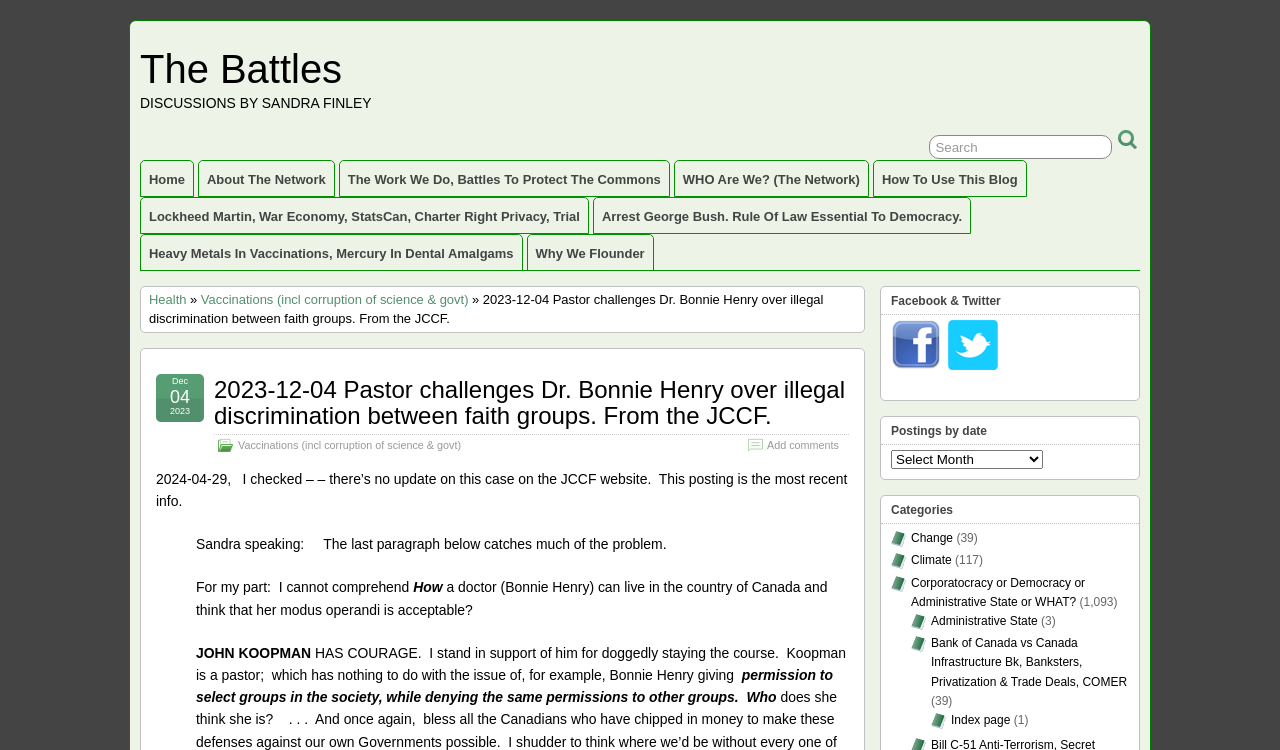What is the topic of the posting on the JCCF website?
Using the image as a reference, give an elaborate response to the question.

The answer can be found in the heading where it says '2023-12-04 Pastor challenges Dr. Bonnie Henry over illegal discrimination between faith groups. From the JCCF.'.